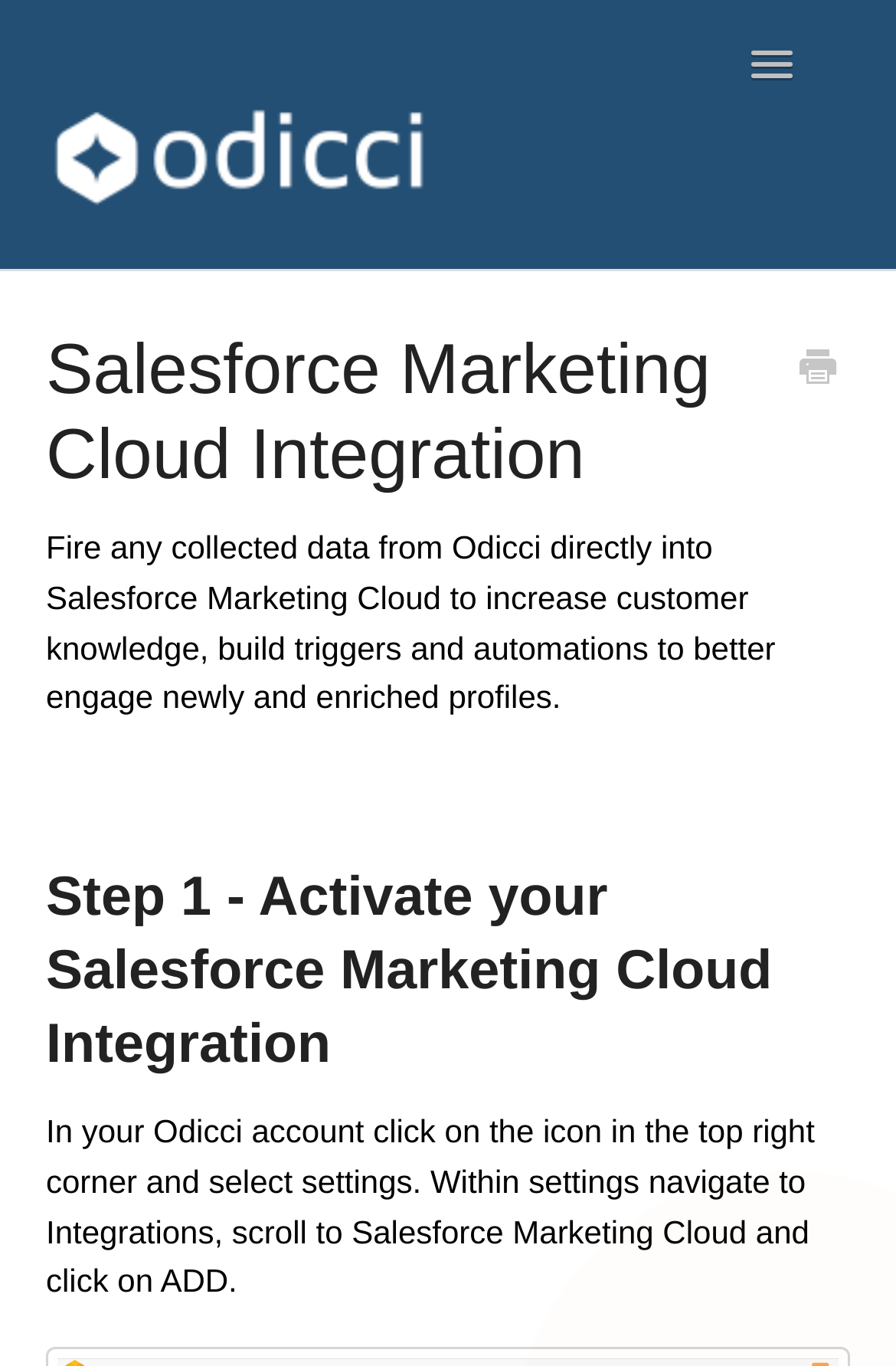Could you indicate the bounding box coordinates of the region to click in order to complete this instruction: "Print this Article".

[0.892, 0.254, 0.933, 0.291]